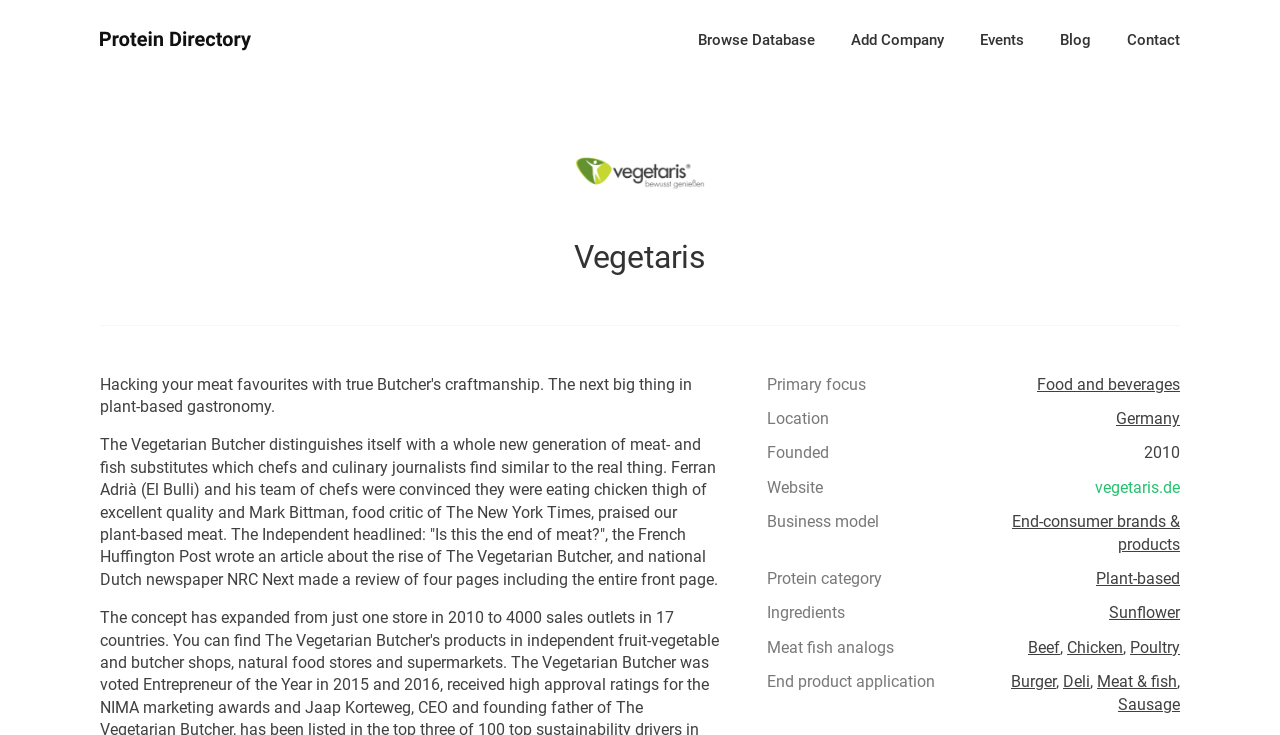Please specify the bounding box coordinates of the clickable section necessary to execute the following command: "Visit the website".

[0.765, 0.649, 0.922, 0.679]